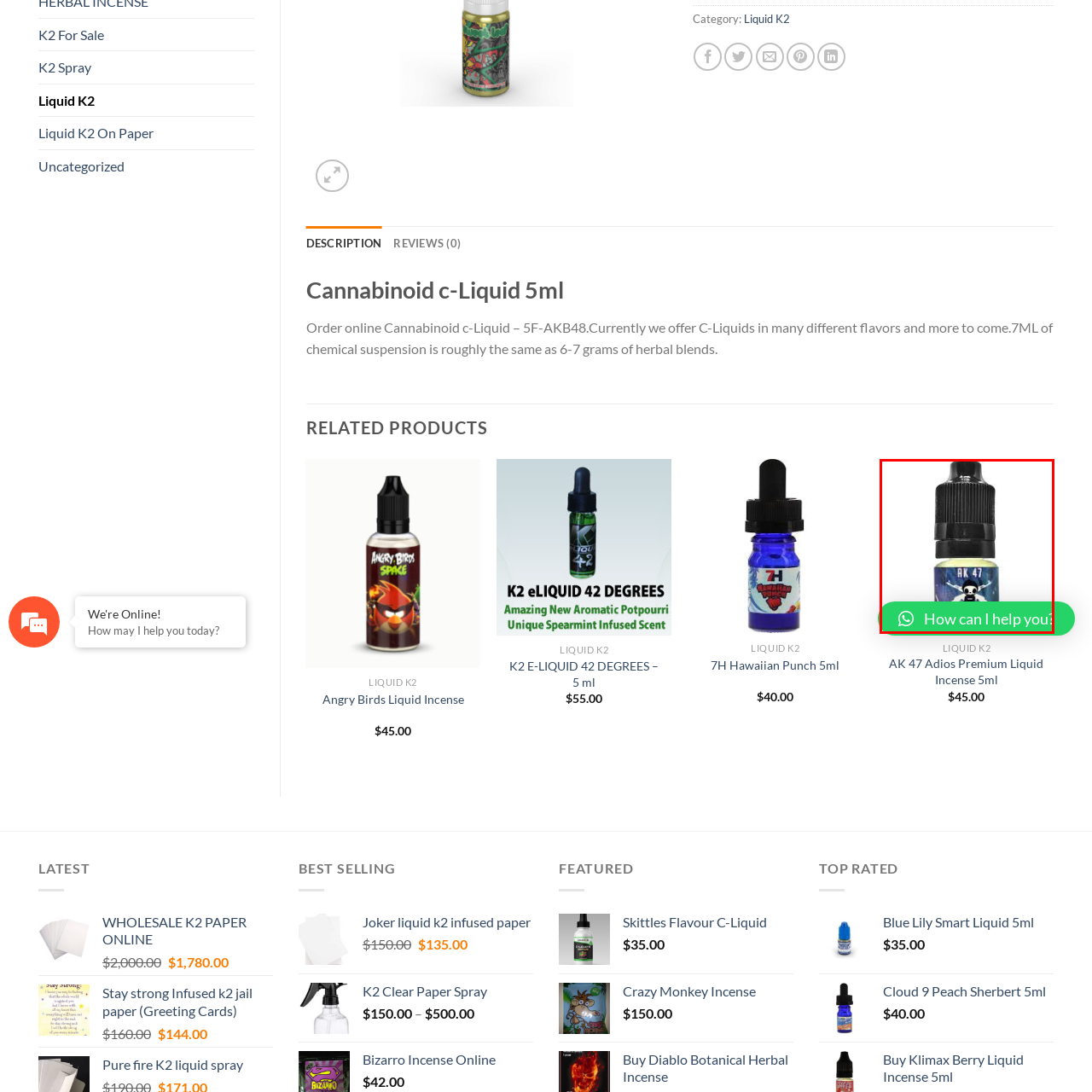Create a detailed description of the image enclosed by the red bounding box.

The image features a bottle of "AK 47 Adios Premium Liquid Incense," showcasing its unique label design. The bottle is predominantly a clear glass with a black cap, and the label displays a playful cartoon-style character against a colorful background, indicating that it is a vapor product. This specific liquid incense is part of the Liquid K2 product line and is likely marketed for consumers looking for aromatic or relaxing experiences. The bottom of the image includes a green chat prompt, suggesting that assistance or inquiries can be made regarding this product.